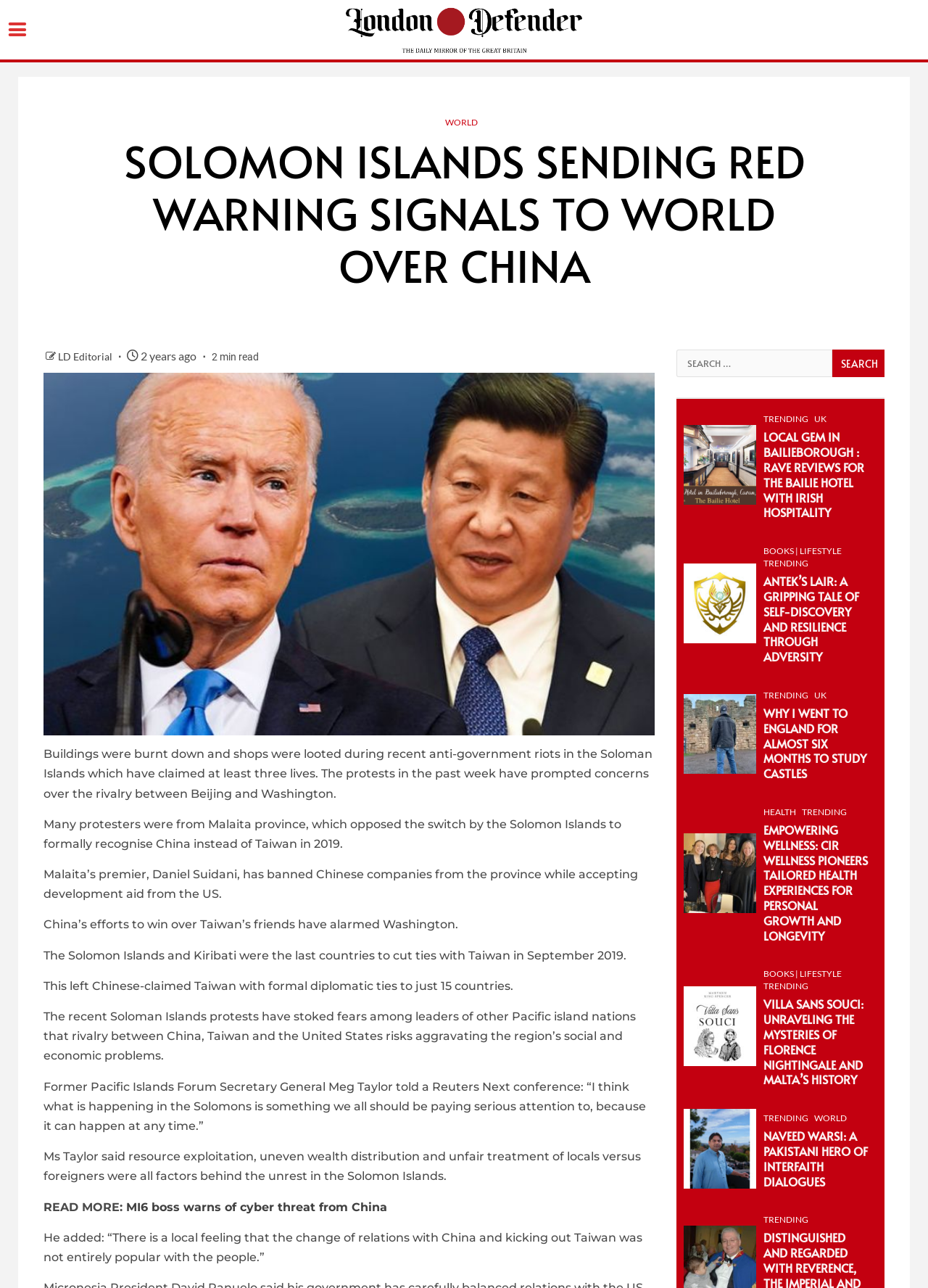What is the name of the premier of Malaita province?
Based on the visual information, provide a detailed and comprehensive answer.

The article mentions that Malaita’s premier, Daniel Suidani, has banned Chinese companies from the province while accepting development aid from the US.